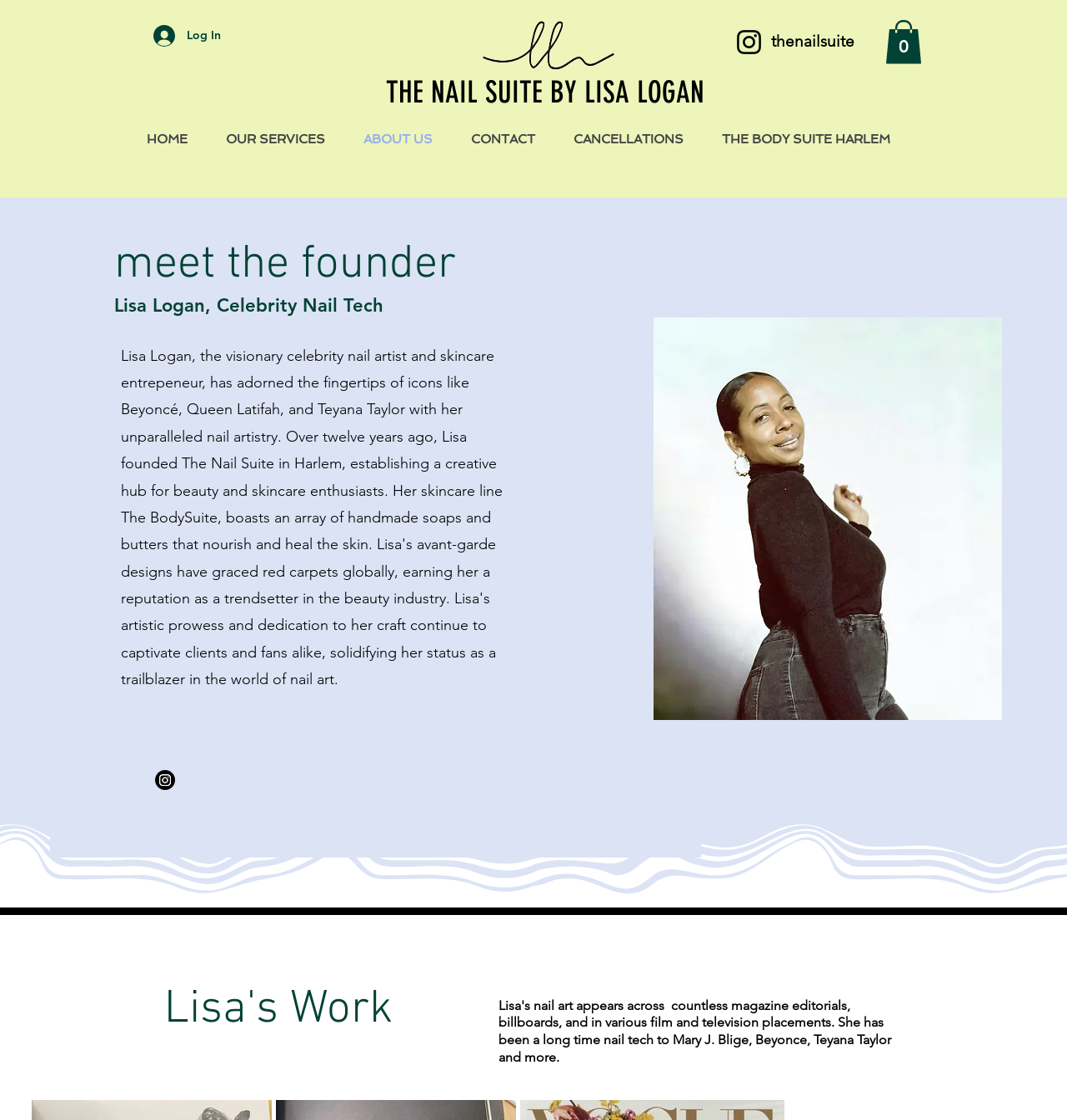Locate the bounding box coordinates of the item that should be clicked to fulfill the instruction: "Visit Instagram".

[0.687, 0.023, 0.717, 0.052]